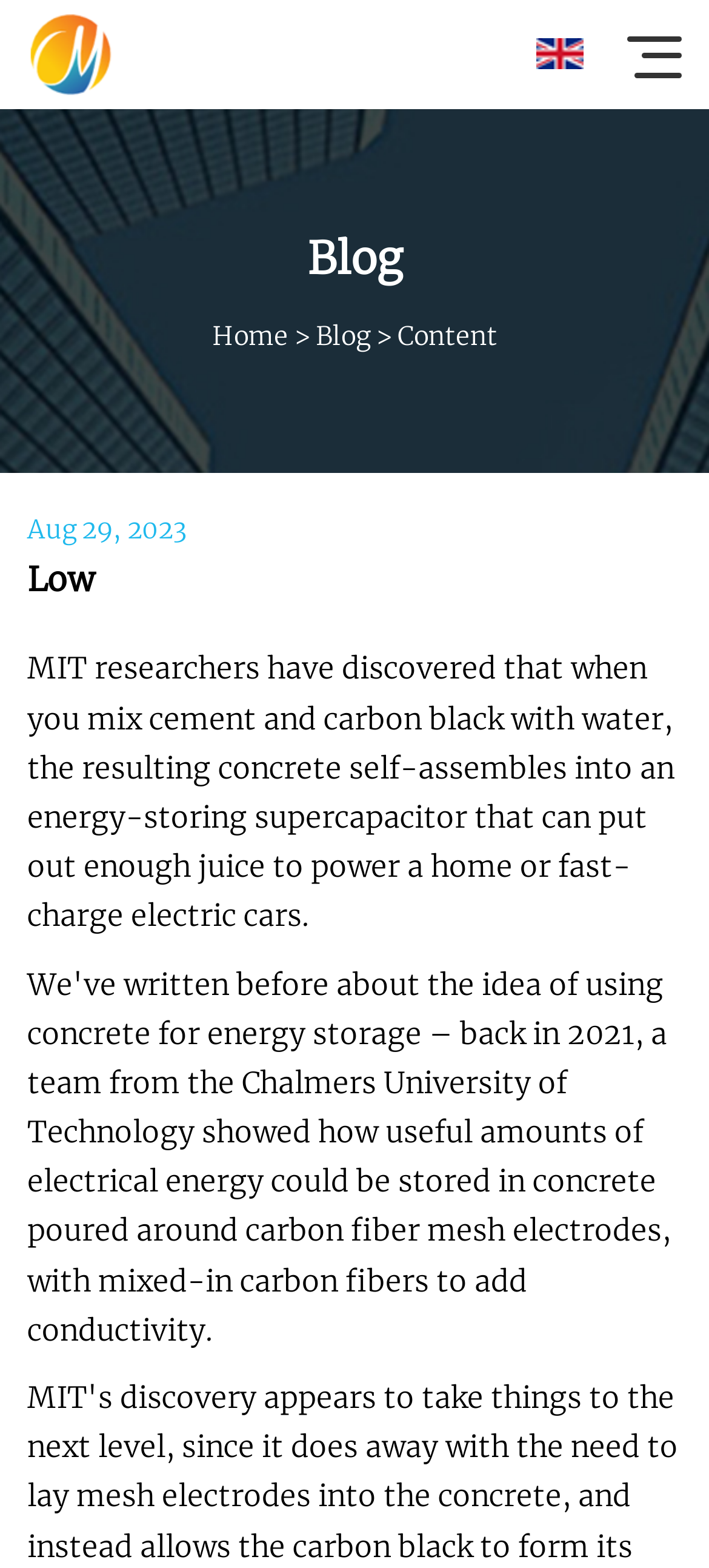Calculate the bounding box coordinates of the UI element given the description: "Hunan Concrete Slab Inc.".

[0.038, 0.0, 0.162, 0.07]